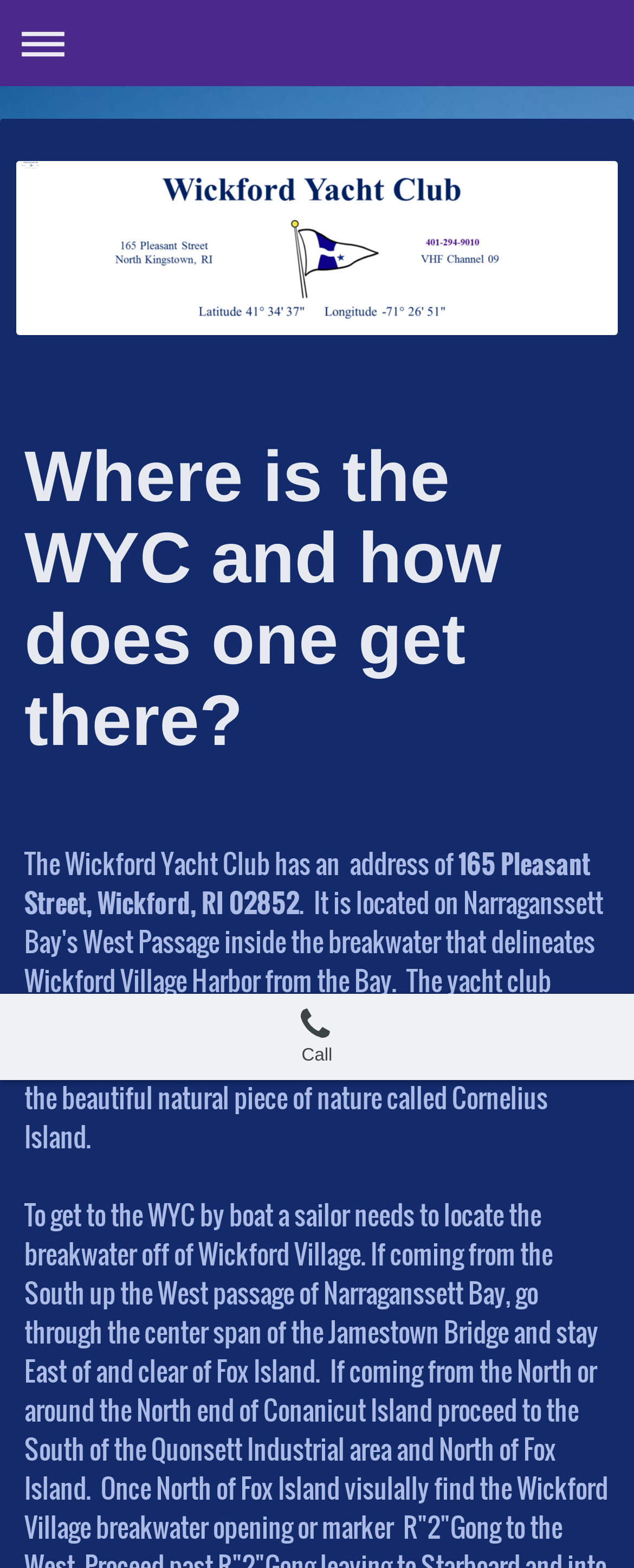What is the location of the 'Call' link?
Provide a one-word or short-phrase answer based on the image.

Right side of the page